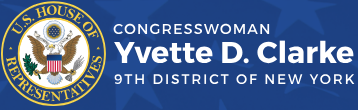What is the role of this graphic on the congressional website?
Using the image, elaborate on the answer with as much detail as possible.

The caption explains that this graphic serves as a part of Congresswoman Yvette D. Clarke's official identity on the congressional website, reflecting her role and affiliation within the government.